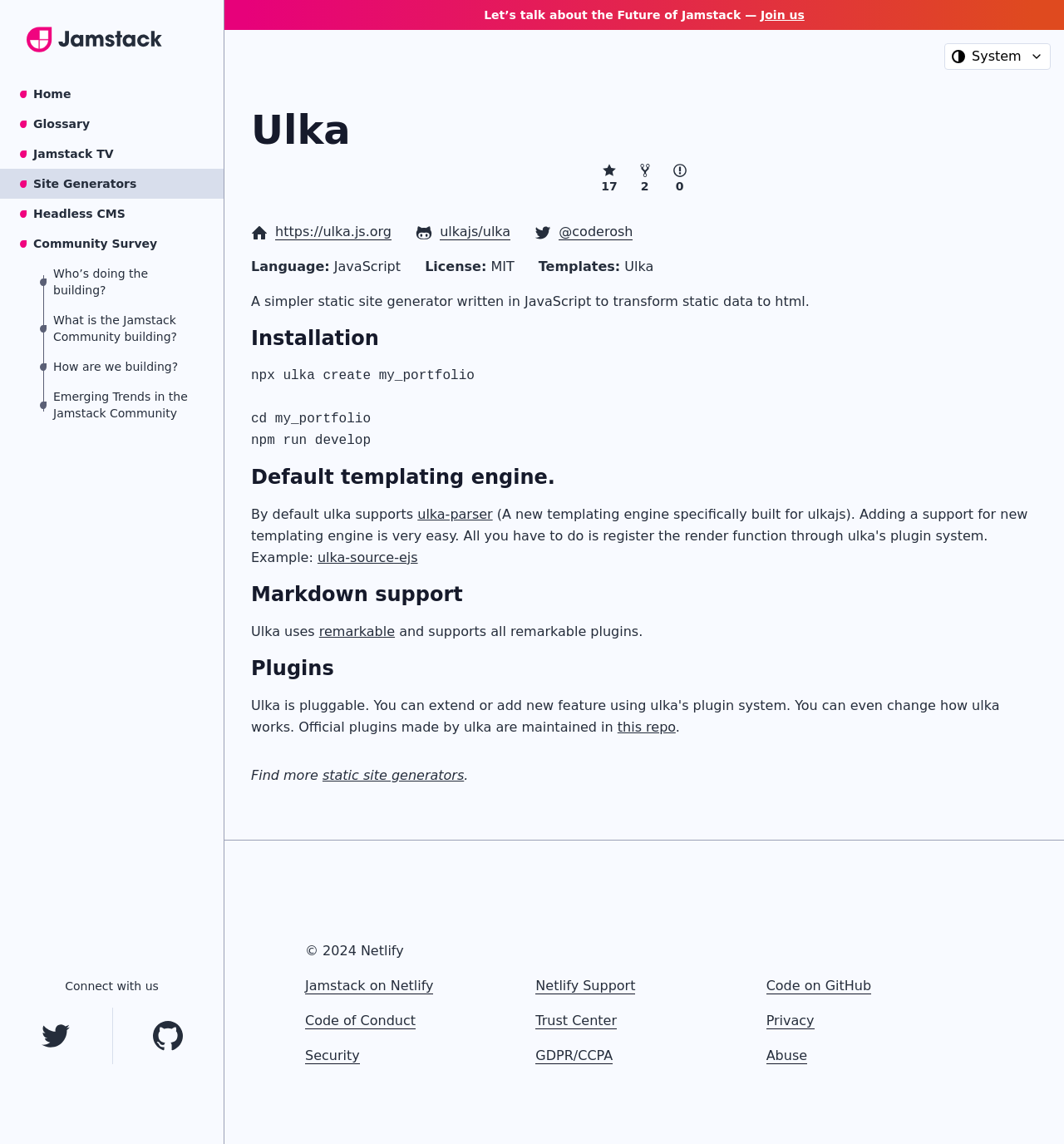Extract the bounding box coordinates for the UI element described as: "Who’s doing the building?".

[0.0, 0.226, 0.21, 0.267]